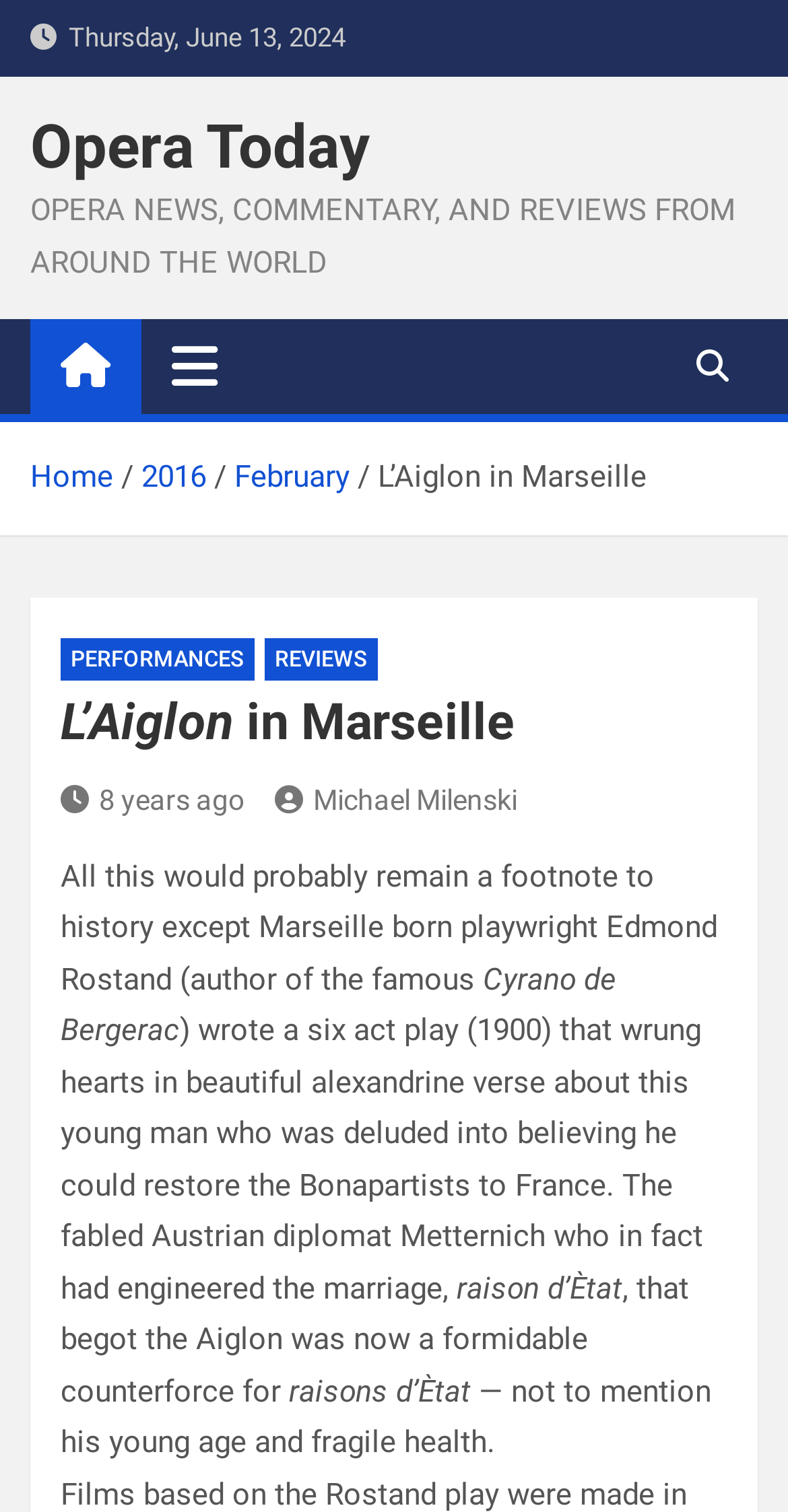Consider the image and give a detailed and elaborate answer to the question: 
What is the date of the article?

I found the date of the article by looking at the top of the webpage, where it says 'Thursday, June 13, 2024' in a static text element.